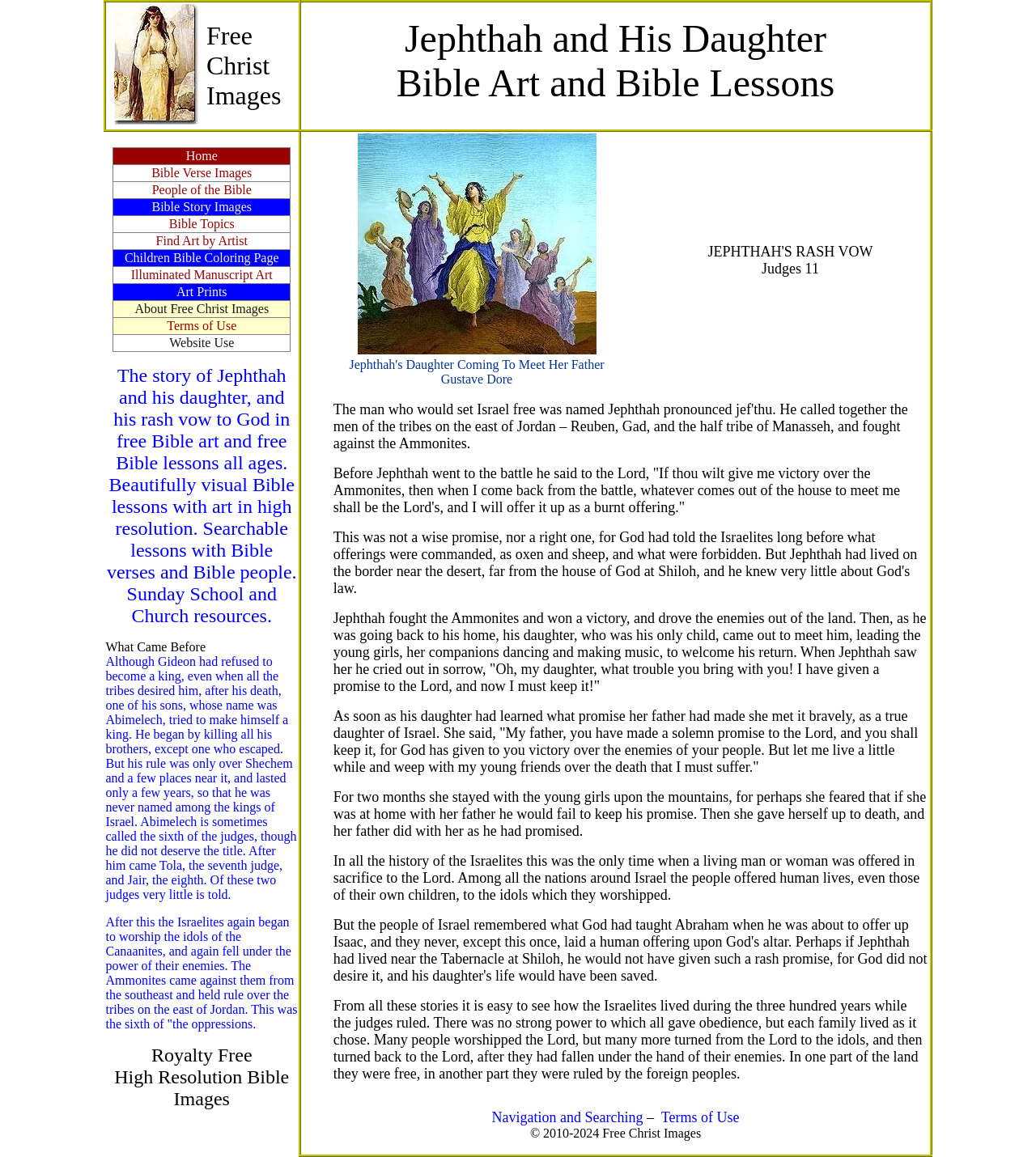Identify the bounding box of the HTML element described here: "About Free Christ Images". Provide the coordinates as four float numbers between 0 and 1: [left, top, right, bottom].

[0.13, 0.261, 0.259, 0.273]